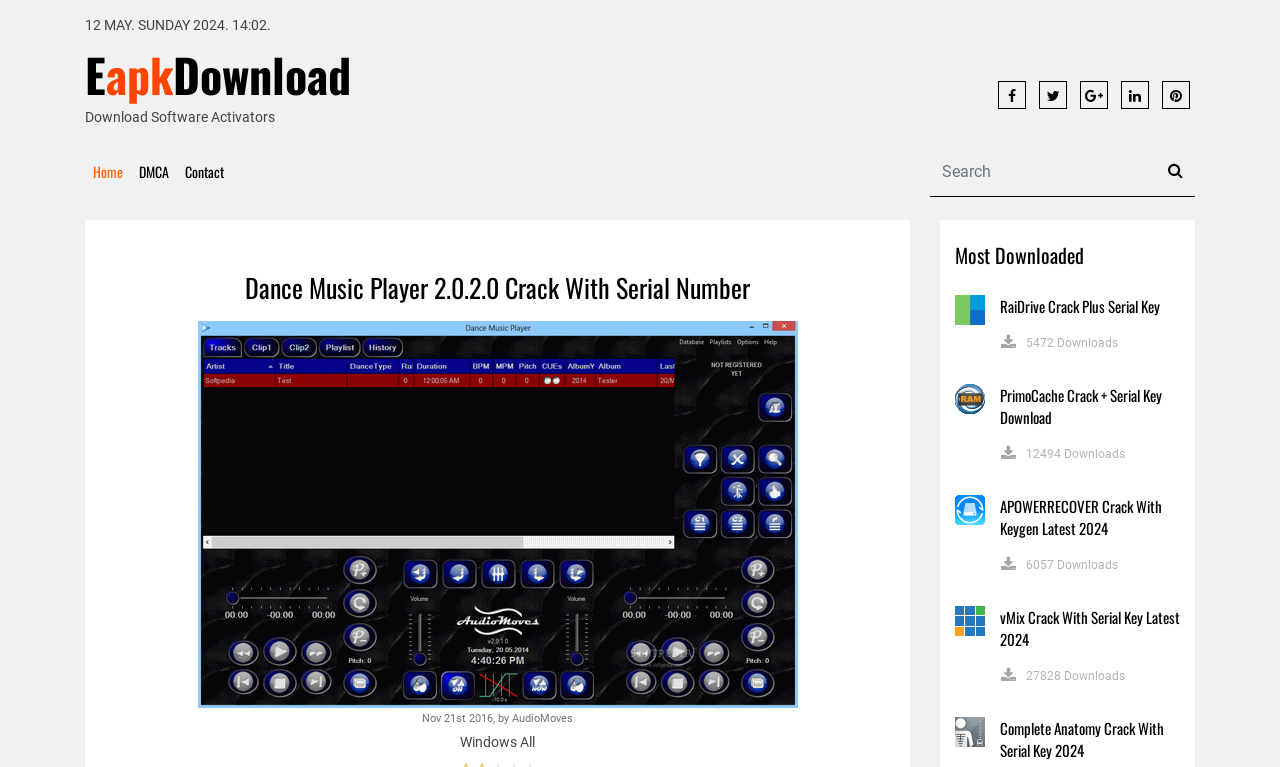Provide a brief response using a word or short phrase to this question:
What is the category of the software 'Dance Music Player 2.0.2.0 Crack With Serial Number'?

Audio